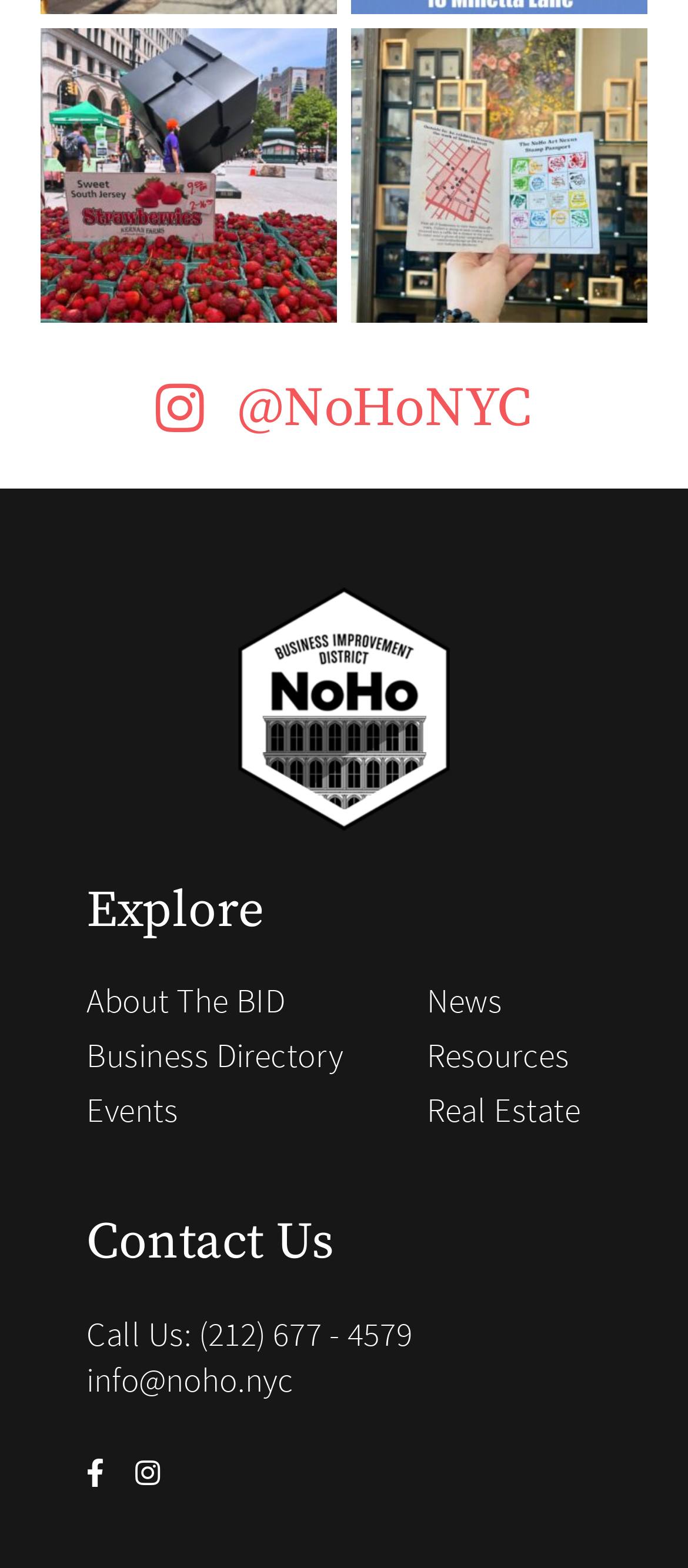Please identify the bounding box coordinates of the element that needs to be clicked to execute the following command: "Check the news". Provide the bounding box using four float numbers between 0 and 1, formatted as [left, top, right, bottom].

[0.621, 0.624, 0.73, 0.651]